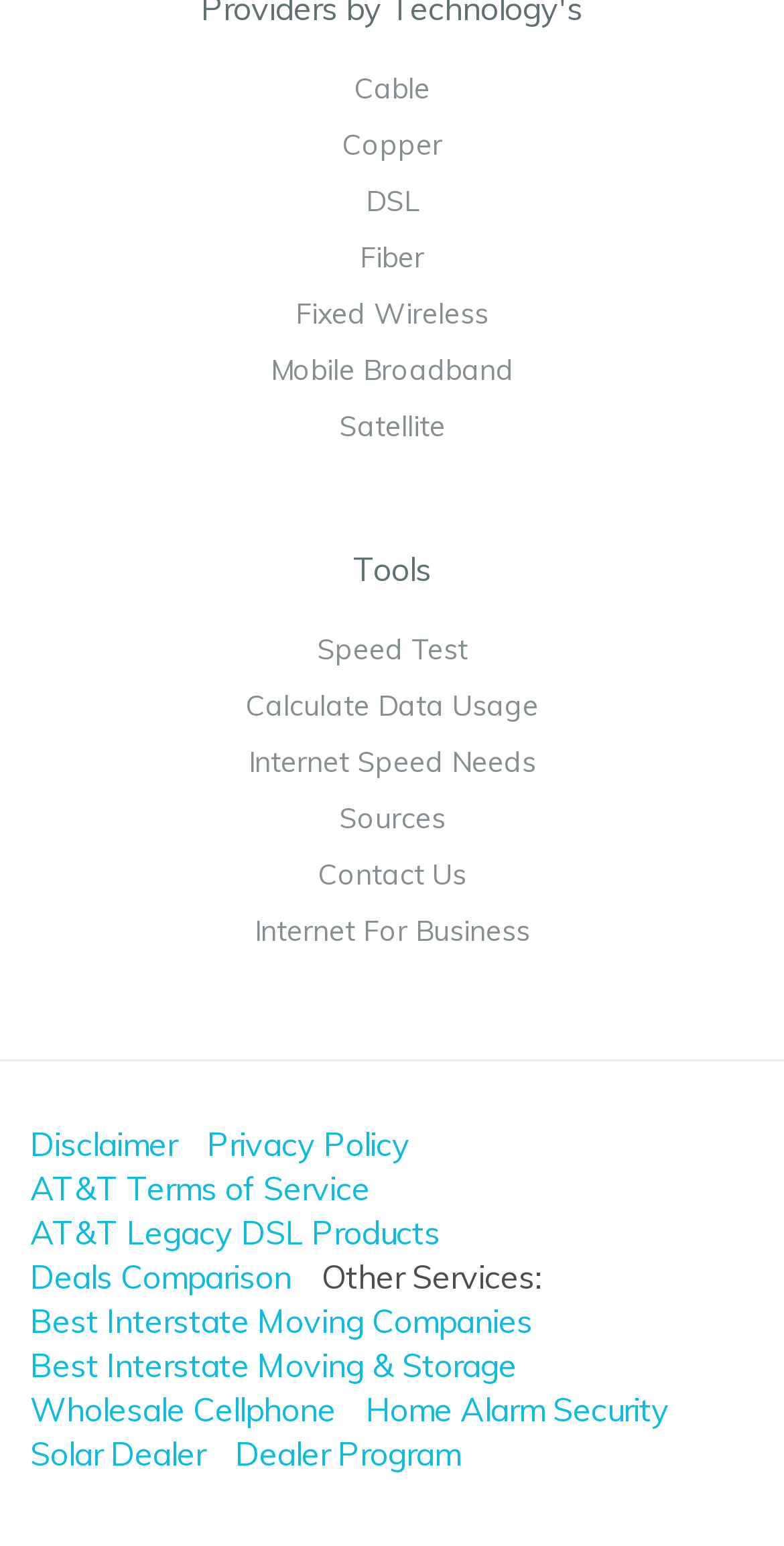How many links are there in total?
Using the visual information from the image, give a one-word or short-phrase answer.

22